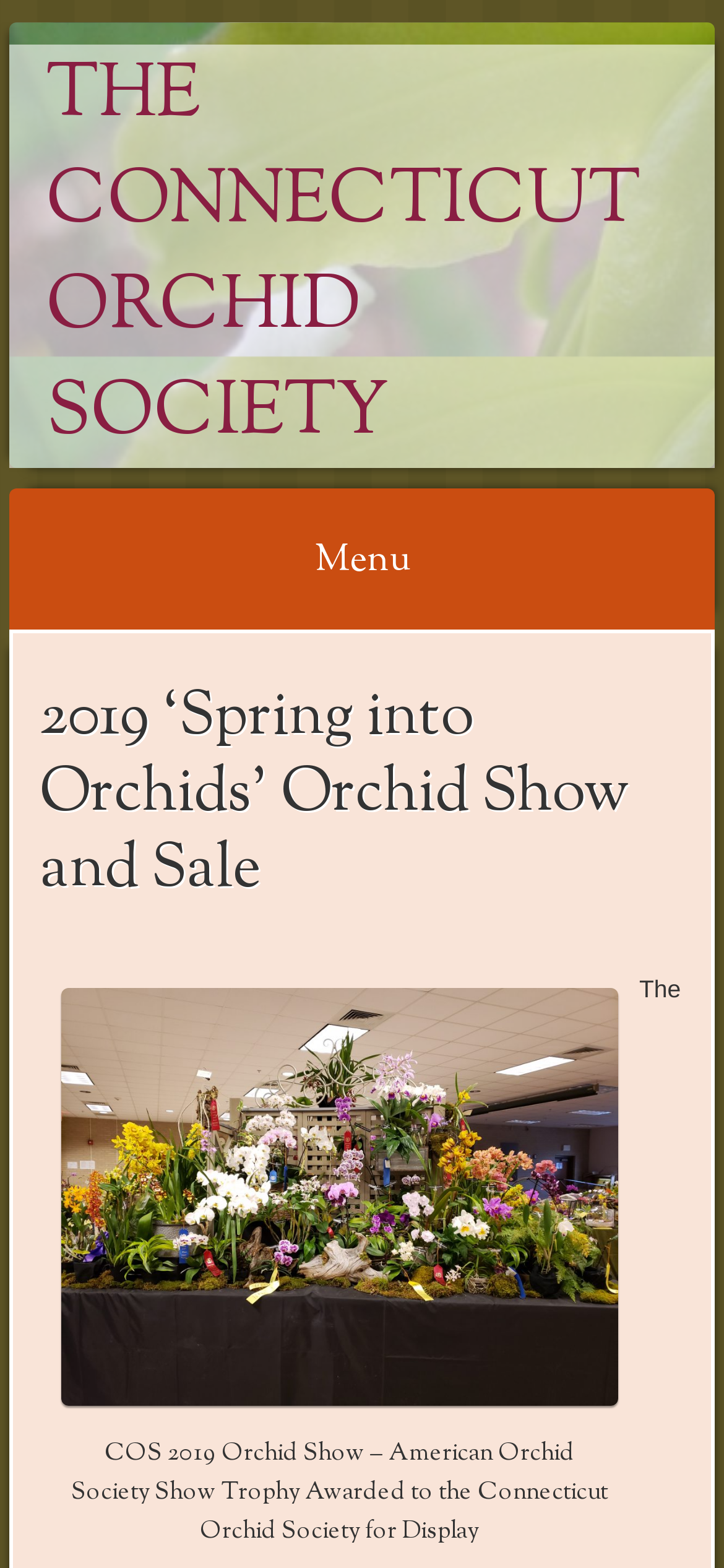Bounding box coordinates are specified in the format (top-left x, top-left y, bottom-right x, bottom-right y). All values are floating point numbers bounded between 0 and 1. Please provide the bounding box coordinate of the region this sentence describes: The Connecticut Orchid Society

[0.013, 0.028, 0.987, 0.298]